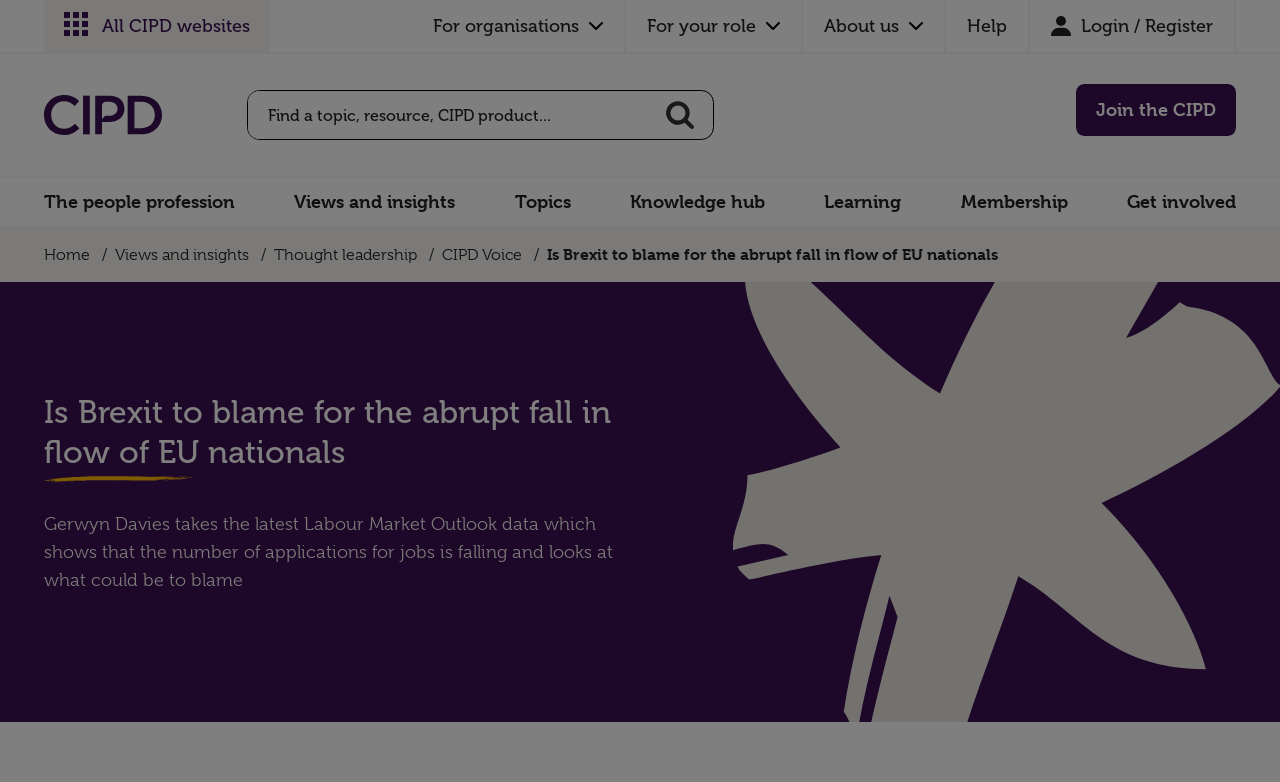Use a single word or phrase to answer the question:
What is the author's name?

Gerwyn Davies